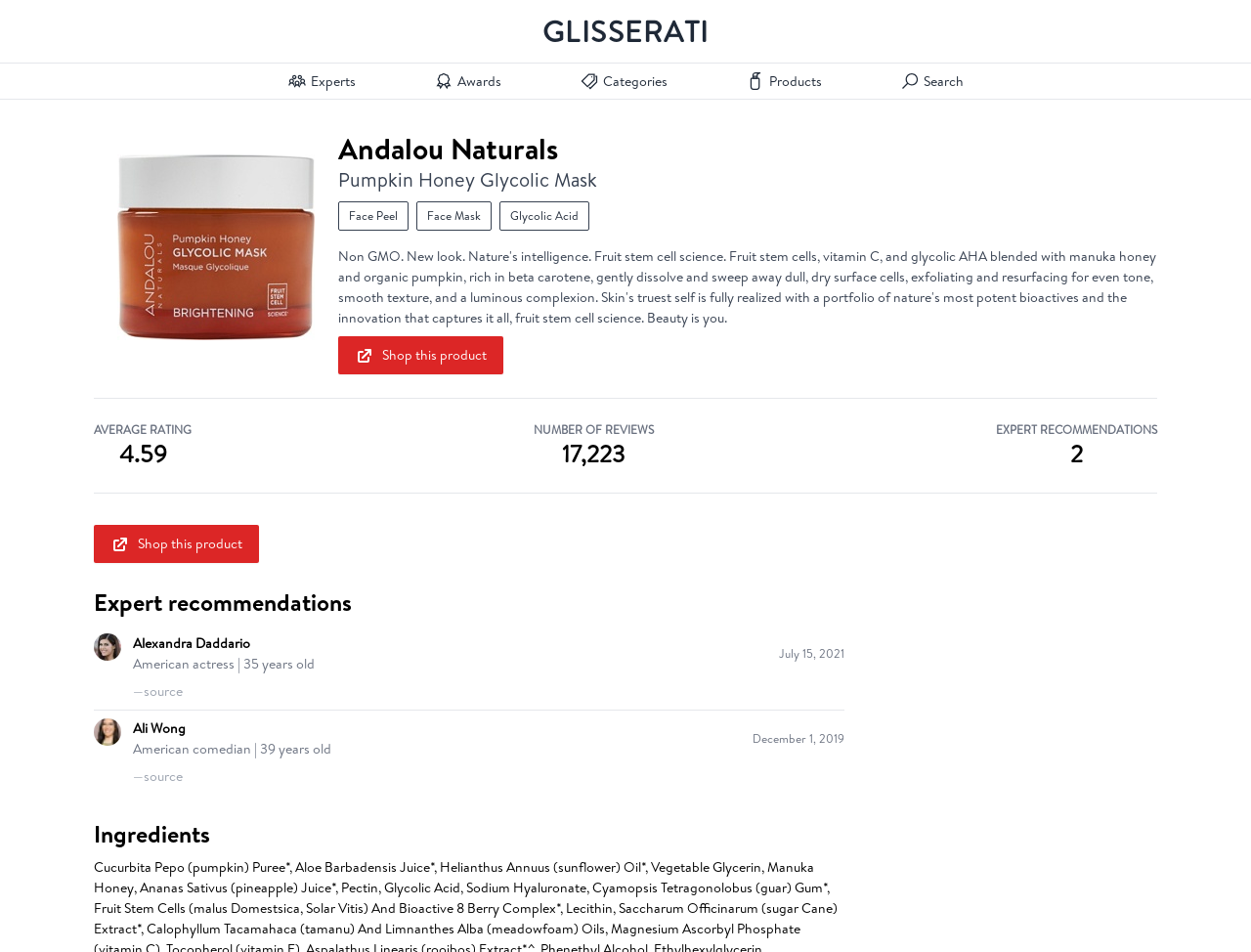What is the category of the product Andalou Naturals Pumpkin Honey Glycolic Mask?
Using the information from the image, provide a comprehensive answer to the question.

The categories of the product Andalou Naturals Pumpkin Honey Glycolic Mask can be found in the section with the links 'Face Peel', 'Face Mask', and 'Glycolic Acid', which are located near the top of the webpage.